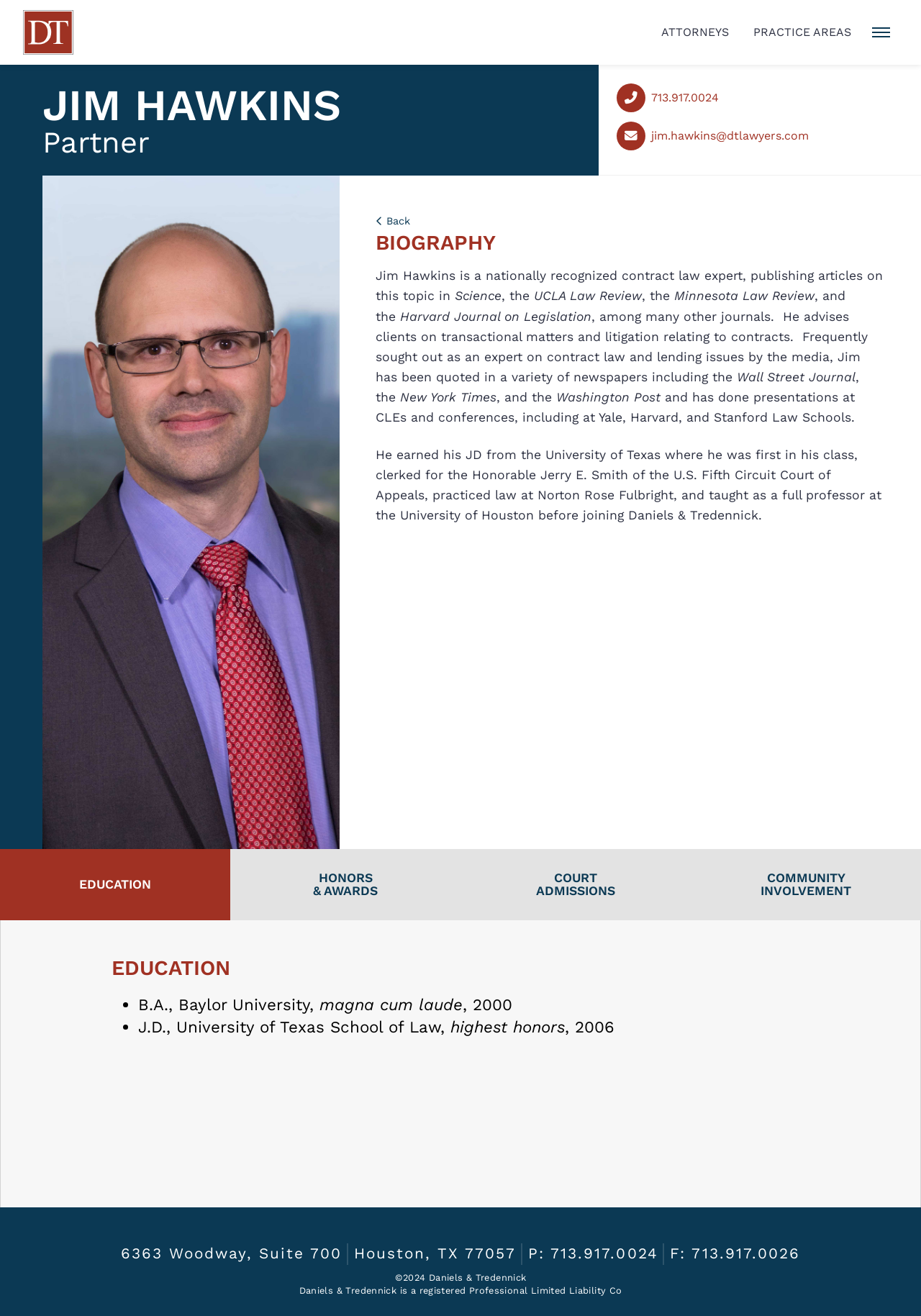Analyze and describe the webpage in a detailed narrative.

This webpage is about Jim Hawkins, a partner at Daniels & Tredennick PLLC, Attorneys at Law. At the top left corner, there is a logo of the law firm, and next to it, there are three links: "ATTORNEYS", "PRACTICE AREAS", and a button to toggle modal content. 

Below the top navigation, there is a main section that takes up most of the page. It starts with a heading "JIM HAWKINS" followed by the title "Partner". On the right side of the partner title, there are two links: a phone number and an email address. 

Below the partner information, there is a biography section that describes Jim Hawkins' expertise in contract law, his publications, and his experience in advising clients on transactional matters and litigation. The biography also mentions his media appearances and presentations at prestigious law schools.

In the middle of the biography section, there is a tab list with four tabs: "EDUCATION", "HONORS & AWARDS", "COURT ADMISSIONS", and "COMMUNITY INVOLVEMENT". The "EDUCATION" tab is selected by default, and it displays Jim Hawkins' educational background, including his Bachelor's degree from Baylor University and his Juris Doctor degree from the University of Texas School of Law.

At the bottom of the page, there is a footer section that displays the law firm's address, phone number, and fax number. It also includes a copyright notice and a statement about the law firm being a registered Professional Limited Liability Company.